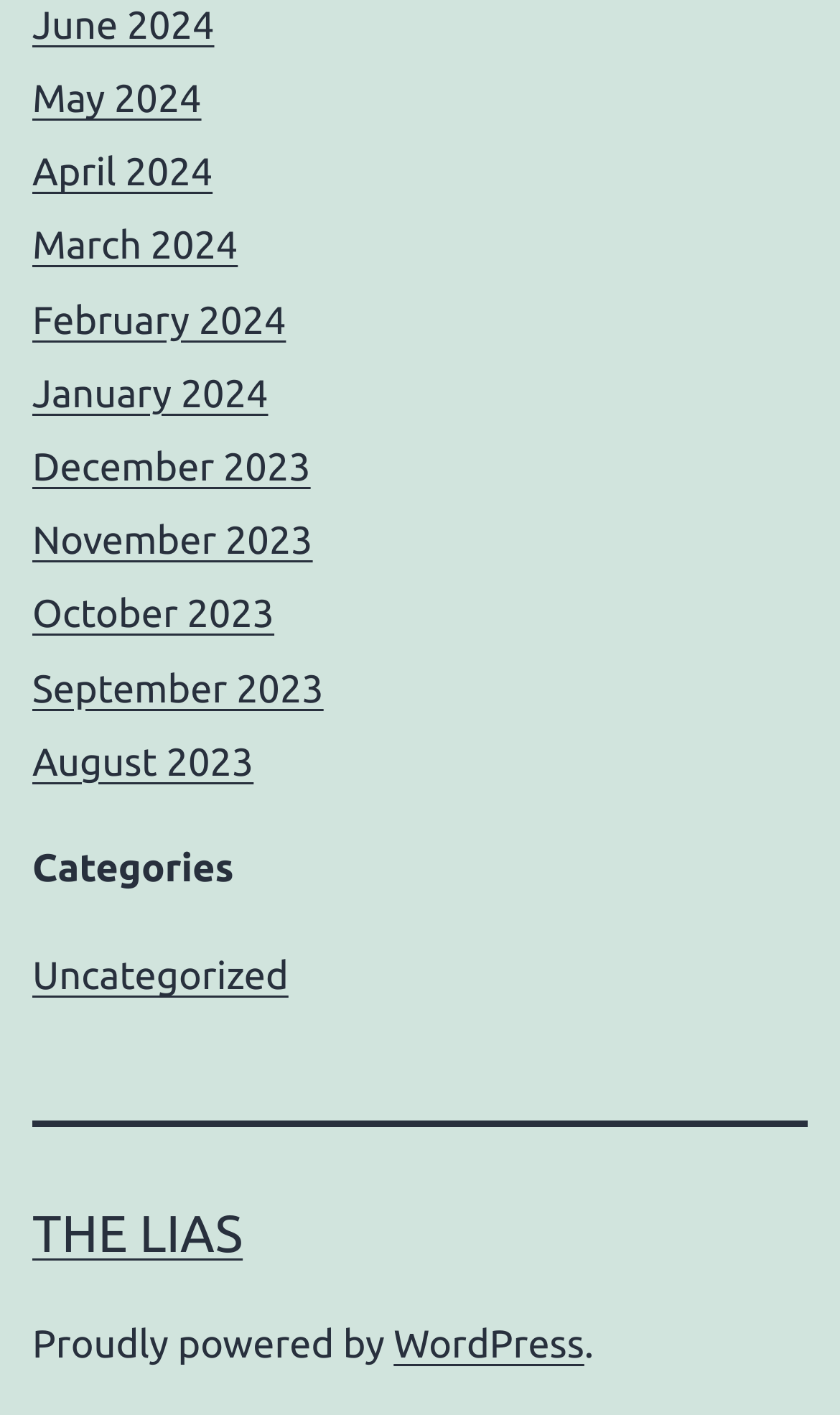Locate the bounding box of the UI element described in the following text: "September 2023".

[0.038, 0.471, 0.385, 0.502]